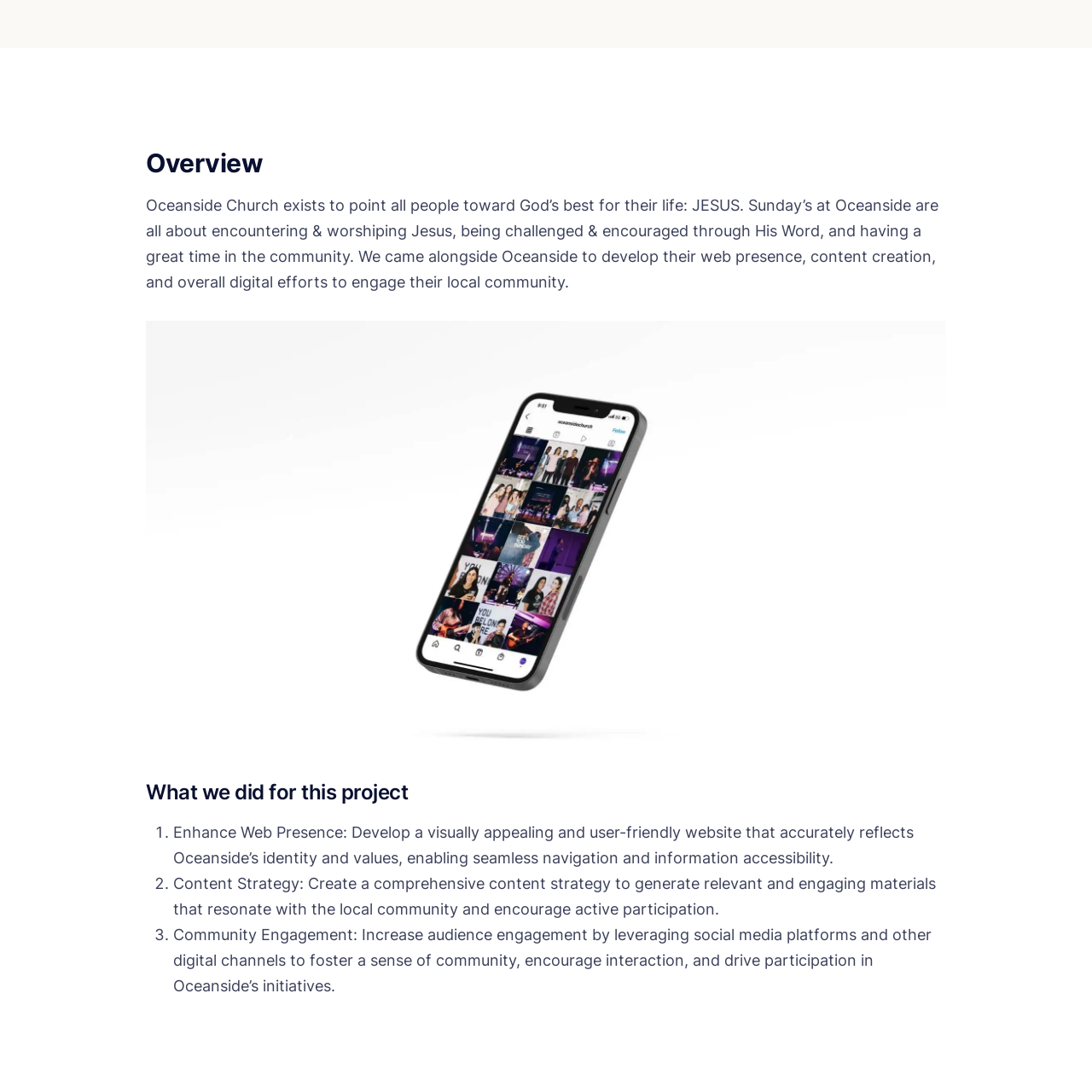Give an in-depth explanation of the image captured within the red boundary.

The image showcases a sleek and modern design representing "Oceanside Church," which aims to connect individuals with spiritual growth and community. It visually conveys the church’s mission of guiding people toward a meaningful relationship with God, with an emphasis on worship, fellowship, and personal development through scripture. This visual element is part of a broader digital presence enhancement initiative, highlighting the church's commitment to community engagement and faith-based programming. The design reflects a welcoming atmosphere that encourages participation and connection within the community.